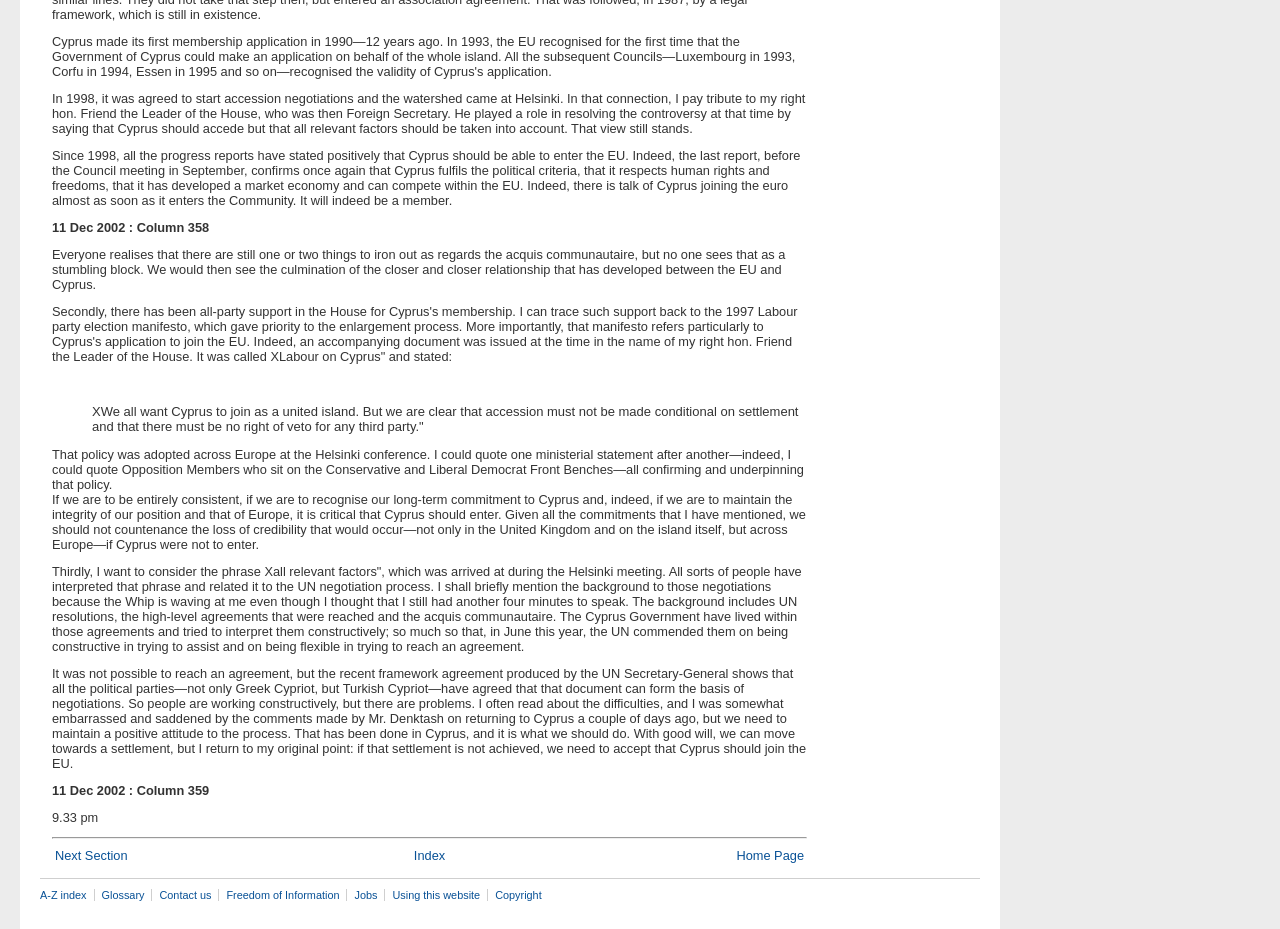Please specify the bounding box coordinates of the element that should be clicked to execute the given instruction: 'go to next section'. Ensure the coordinates are four float numbers between 0 and 1, expressed as [left, top, right, bottom].

[0.043, 0.913, 0.1, 0.929]